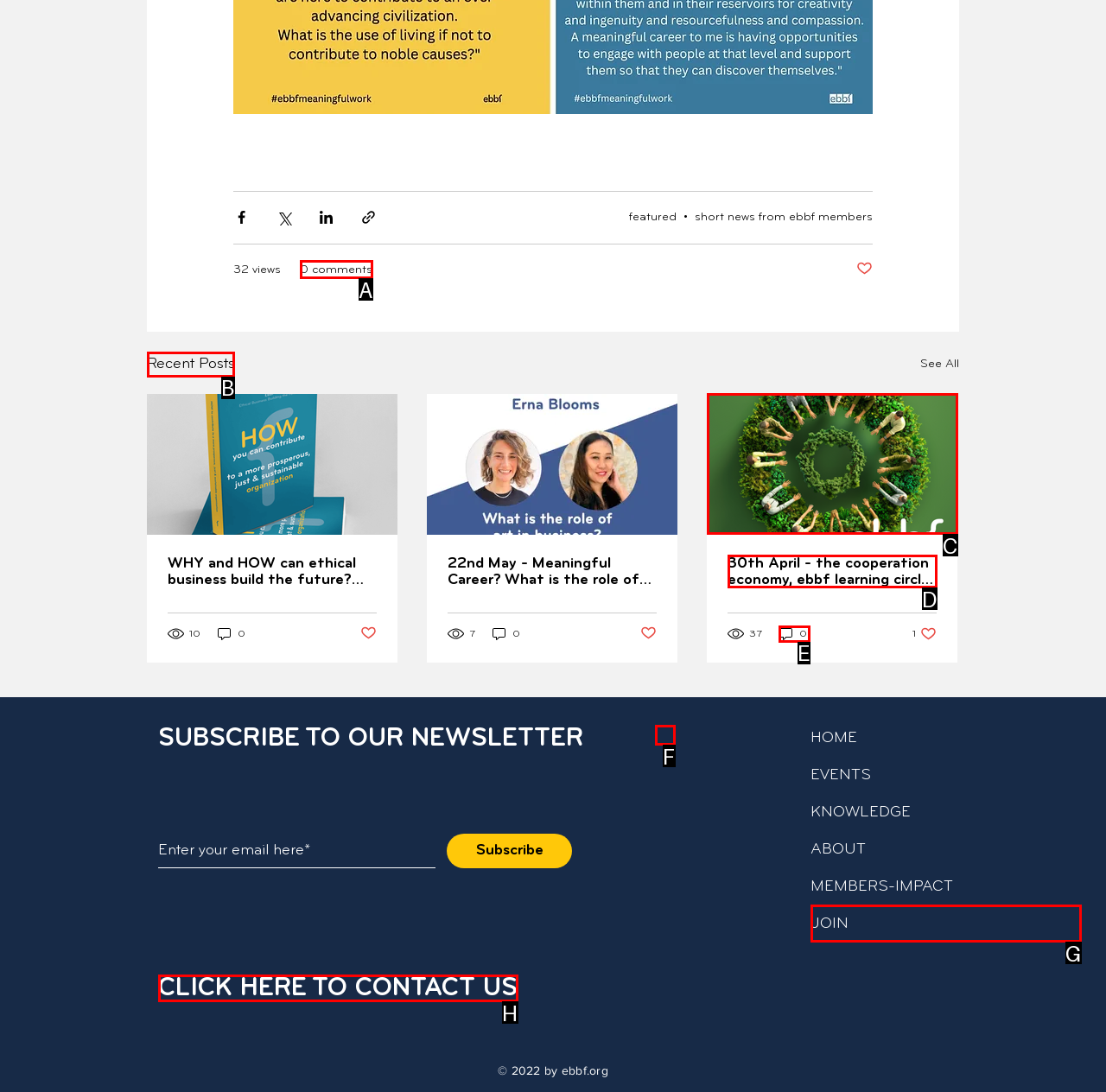Identify the HTML element that should be clicked to accomplish the task: View recent posts
Provide the option's letter from the given choices.

B